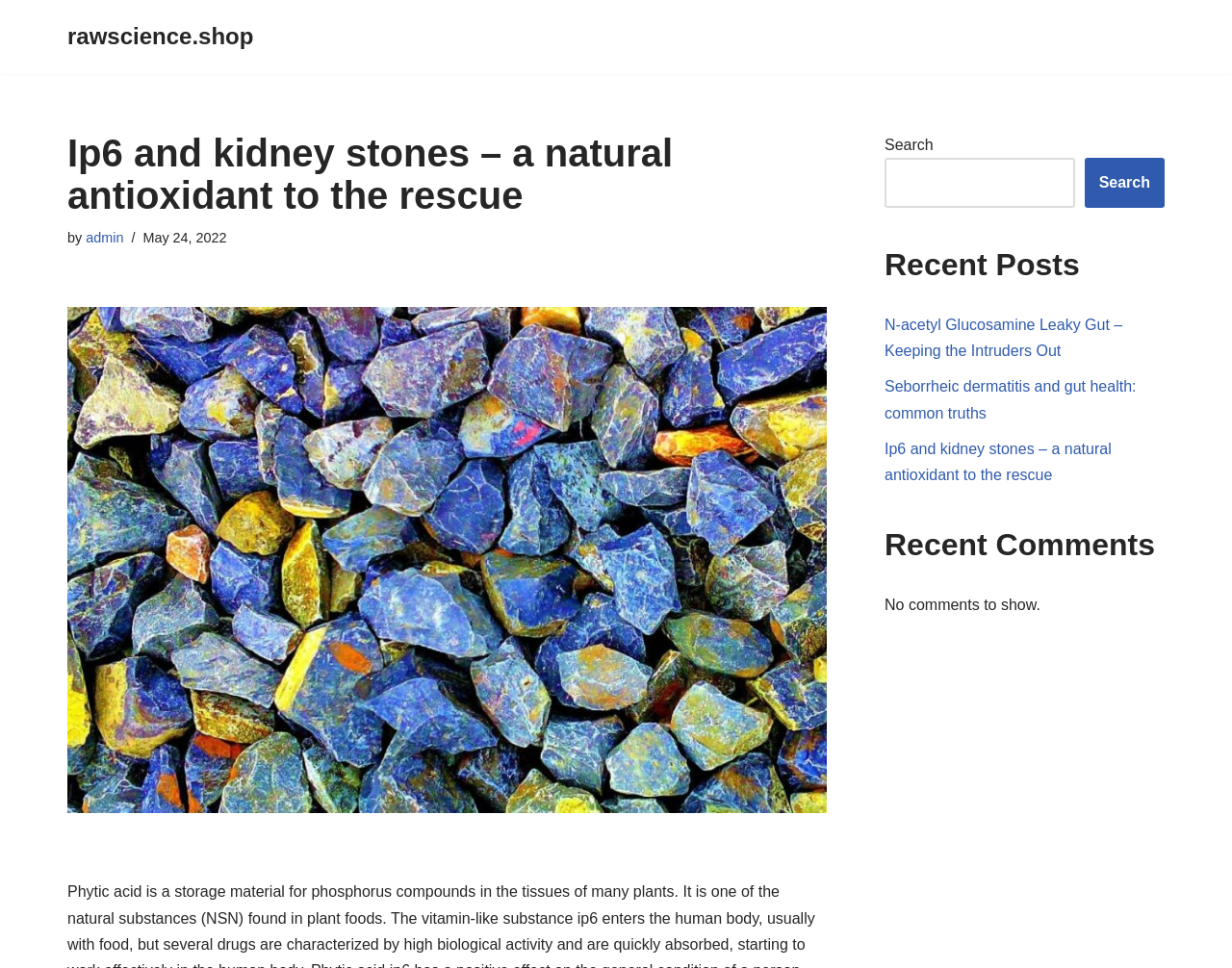Summarize the webpage with intricate details.

This webpage is about the benefits of phytic acid, specifically its role in fighting kidney stones. At the top left, there is a link to skip to the content, followed by the website's logo and name, "rawscience.shop". Below the logo, the main title "Ip6 and kidney stones – a natural antioxidant to the rescue" is displayed prominently.

To the right of the title, there is a byline with the author's name, "admin", and the date "May 24, 2022". Below the title, there is a large image related to kidney stones. On the right side of the page, there is a search bar with a search button, allowing users to search for content on the website.

Below the search bar, there are two sections: "Recent Posts" and "Recent Comments". The "Recent Posts" section lists three article titles, including the current article, with links to each post. The "Recent Comments" section is currently empty, with a message indicating that there are no comments to show.